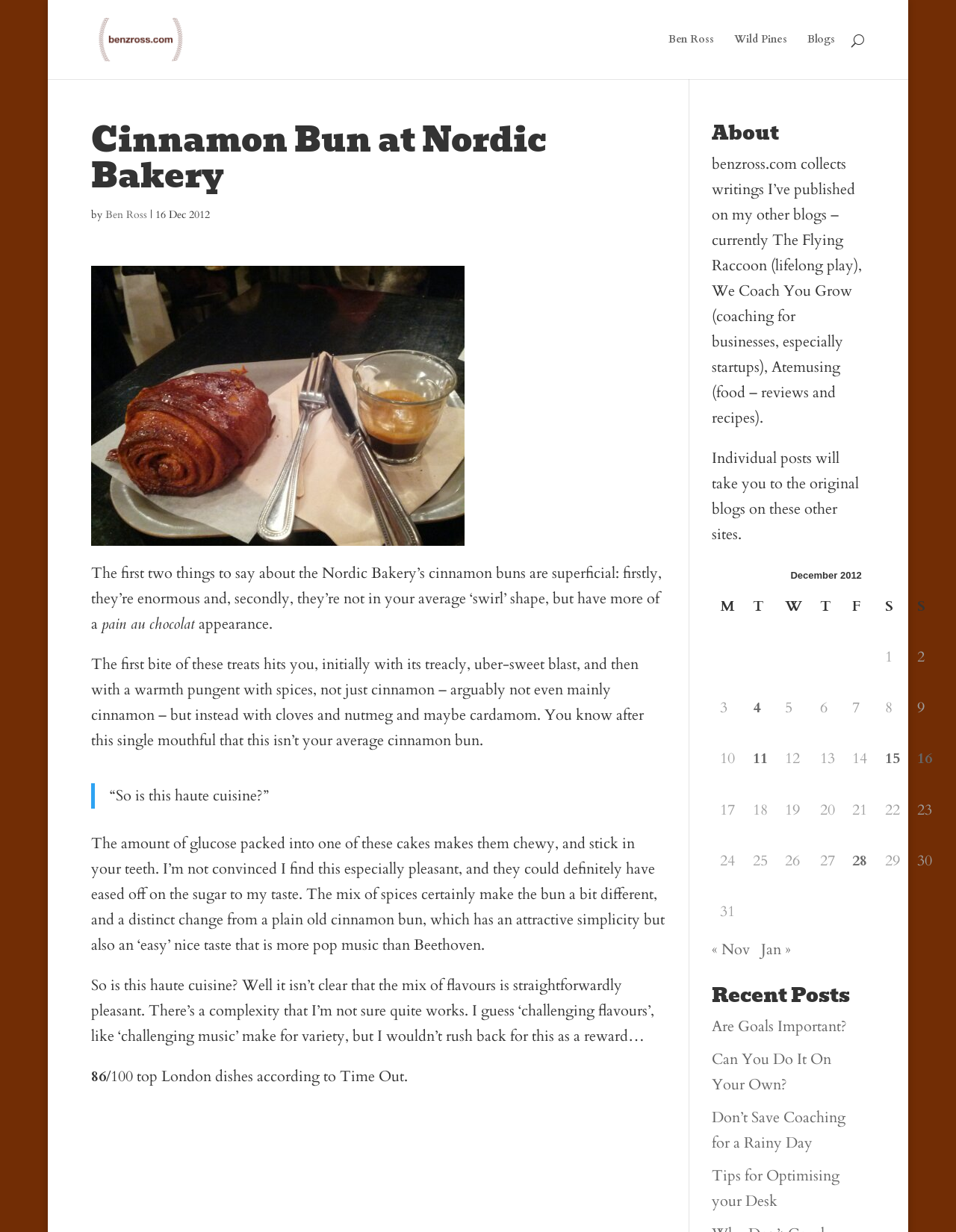Identify the bounding box coordinates of the region that needs to be clicked to carry out this instruction: "search for something". Provide these coordinates as four float numbers ranging from 0 to 1, i.e., [left, top, right, bottom].

[0.095, 0.0, 0.905, 0.001]